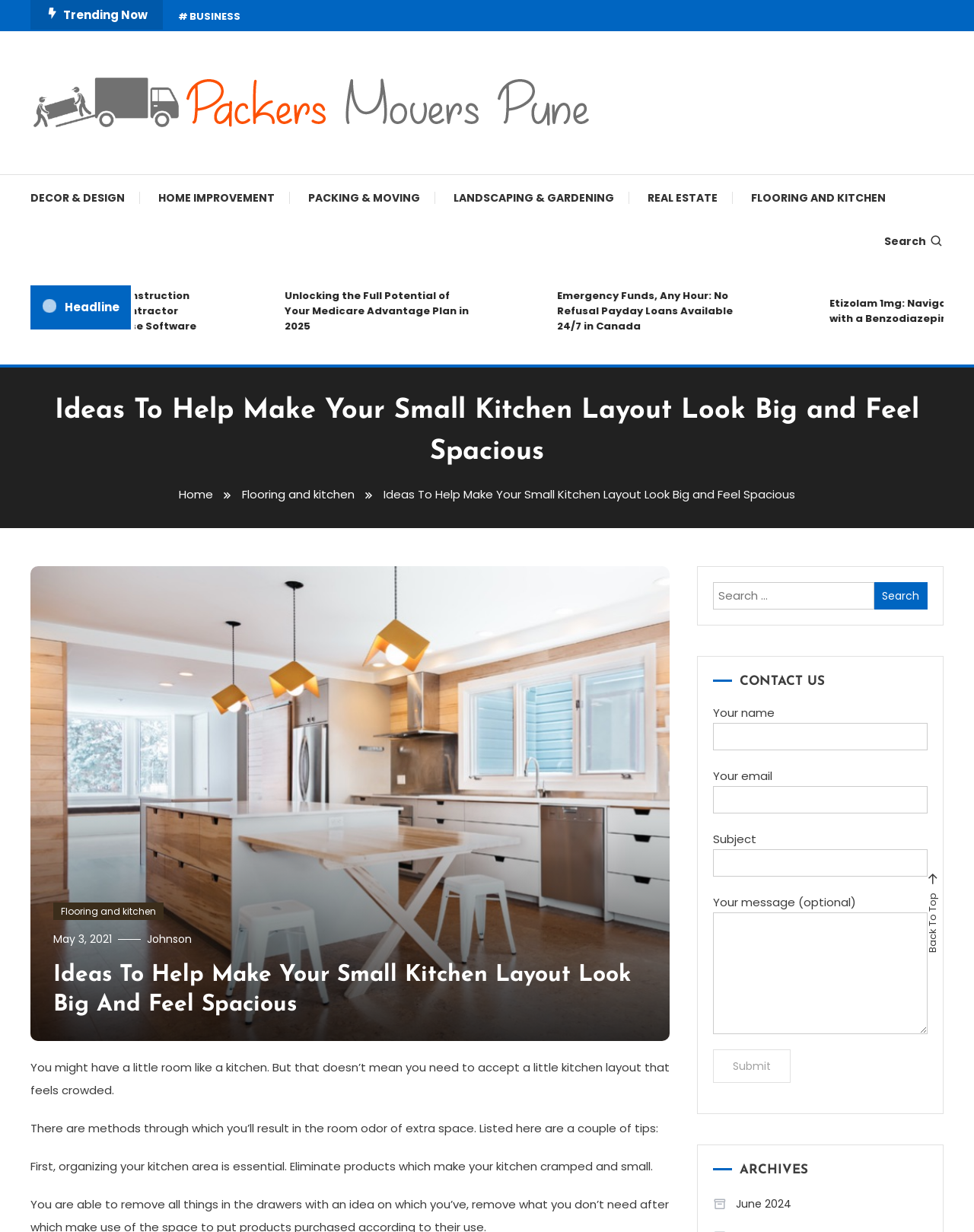Provide the bounding box for the UI element matching this description: "Flooring and kitchen".

[0.755, 0.142, 0.925, 0.179]